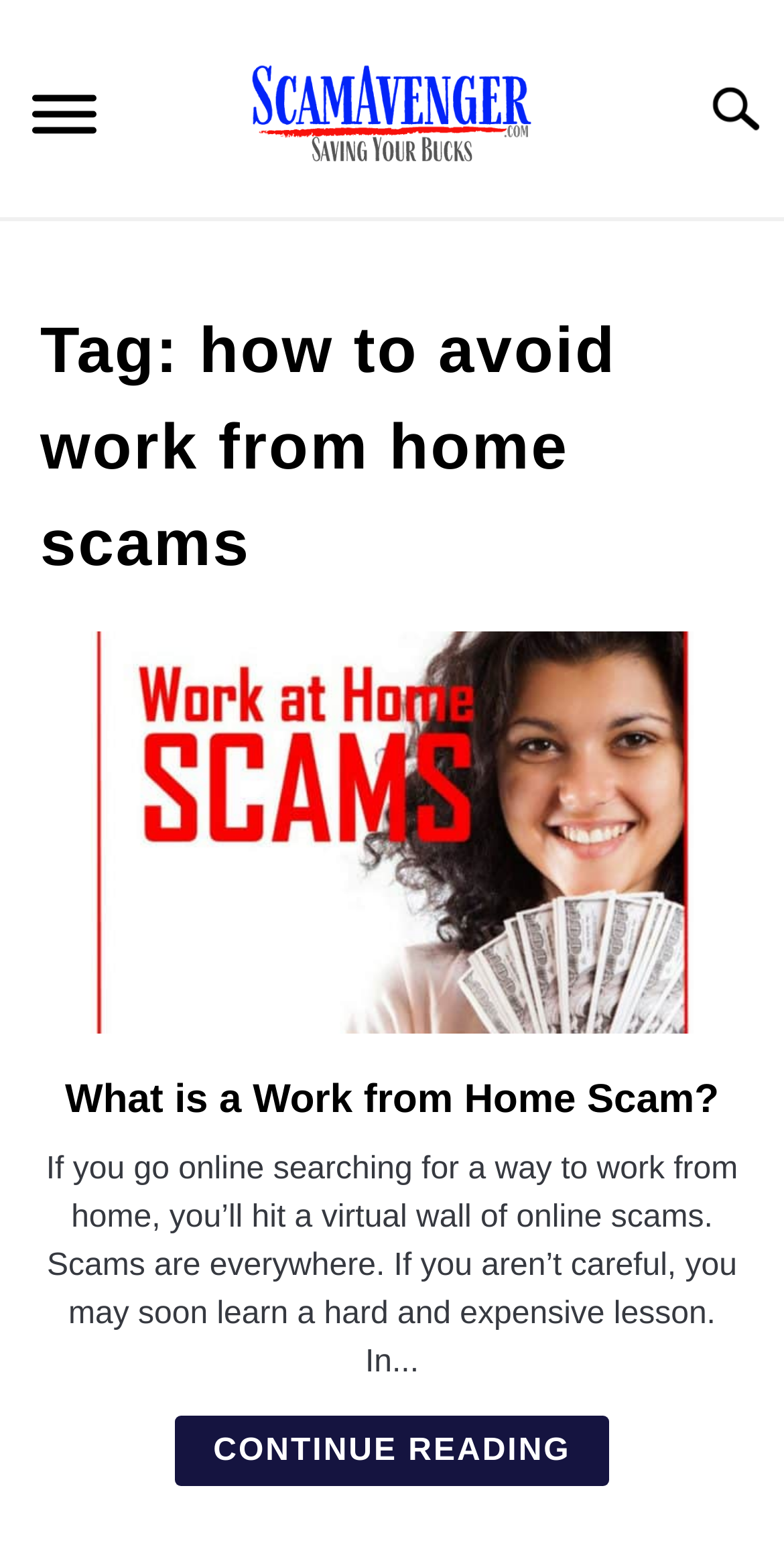Extract the bounding box coordinates for the HTML element that matches this description: "Continue Reading". The coordinates should be four float numbers between 0 and 1, i.e., [left, top, right, bottom].

[0.223, 0.919, 0.777, 0.964]